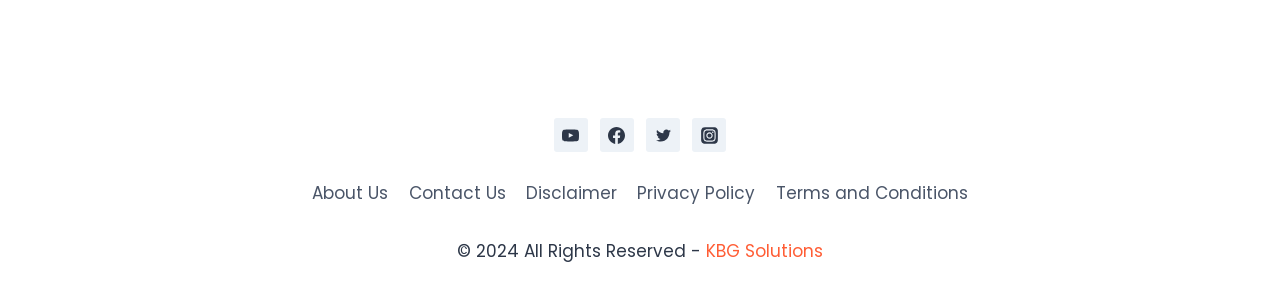Locate the bounding box of the UI element described by: "Facebook" in the given webpage screenshot.

[0.469, 0.403, 0.495, 0.518]